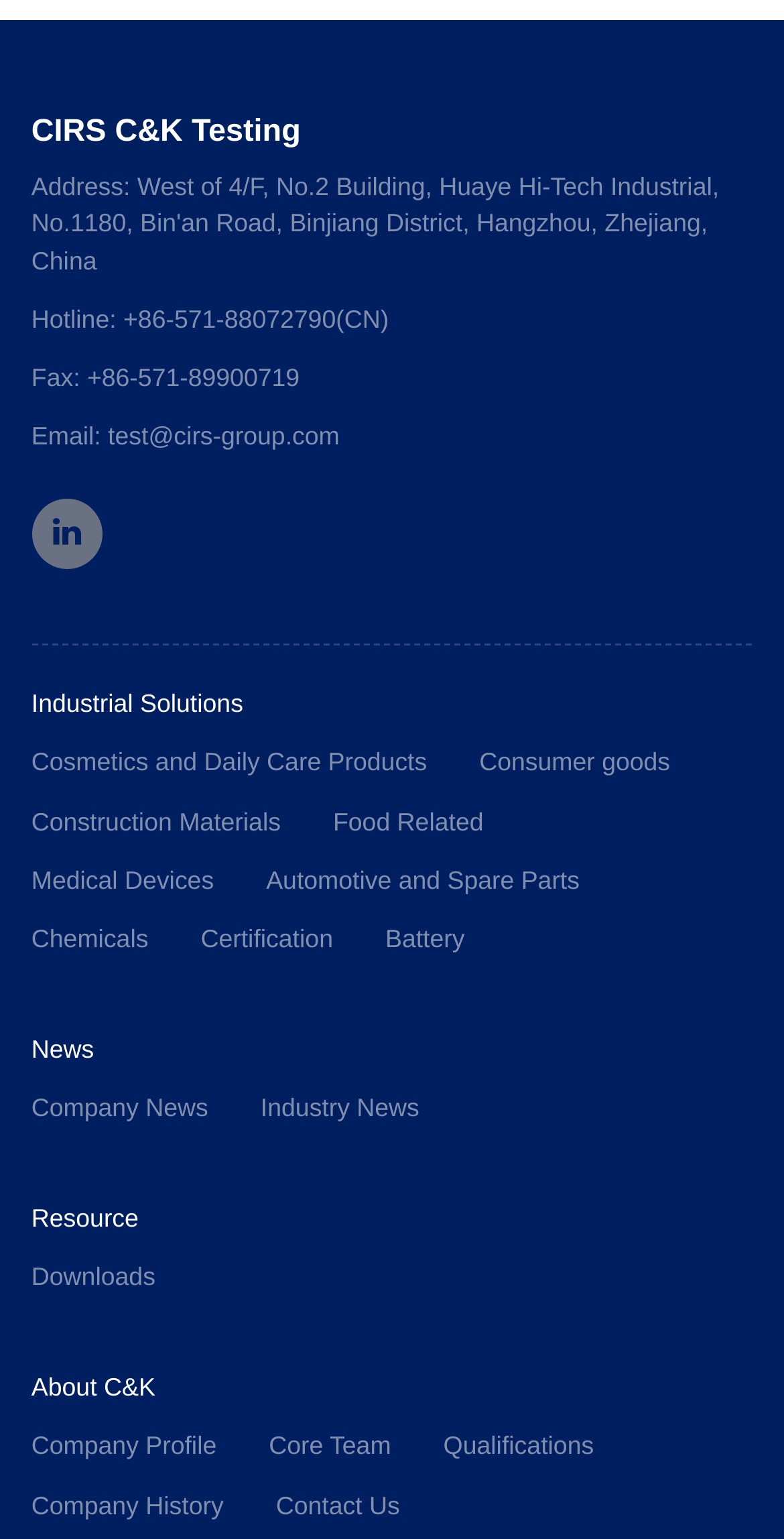Locate the bounding box coordinates of the element that should be clicked to execute the following instruction: "Contact us".

[0.352, 0.966, 0.51, 0.991]